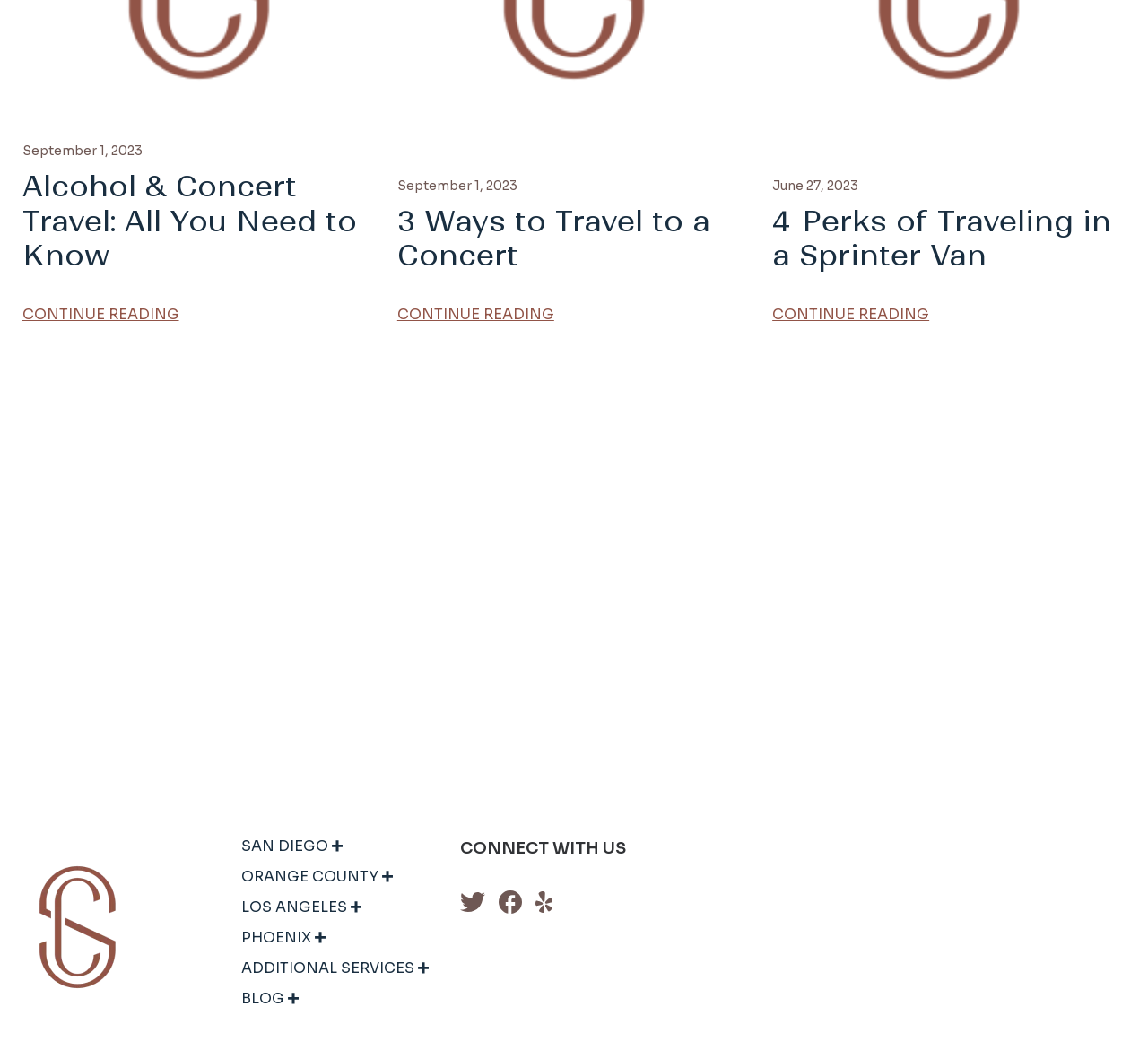Please identify the bounding box coordinates of the area that needs to be clicked to follow this instruction: "Follow on Twitter".

[0.4, 0.85, 0.422, 0.868]